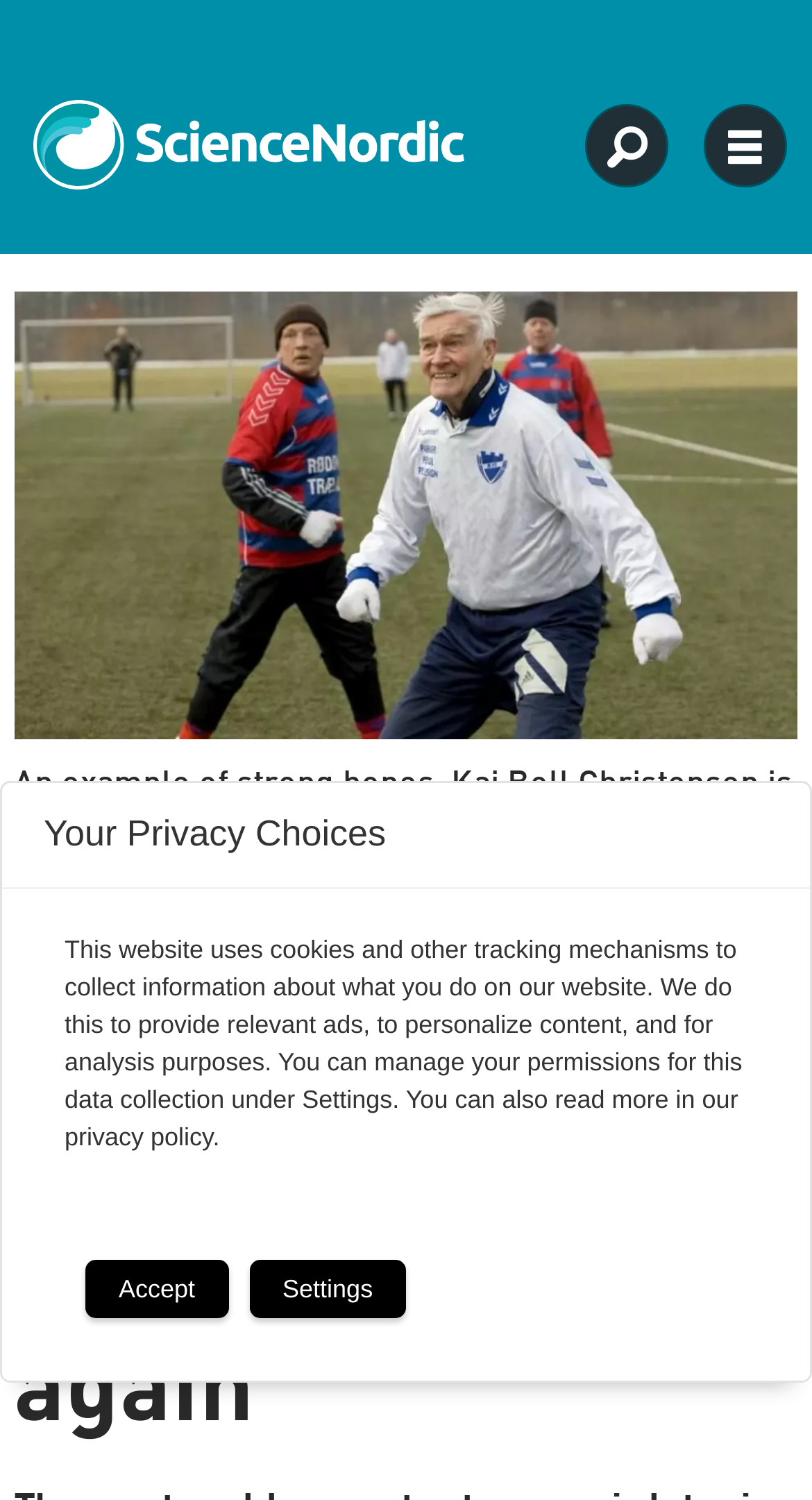Where is Kaj Boll Christensen from?
Based on the visual details in the image, please answer the question thoroughly.

I found the answer by looking at the figcaption element, which mentions that Kaj Boll Christensen has played recreational football in Copenhagen, Denmark.